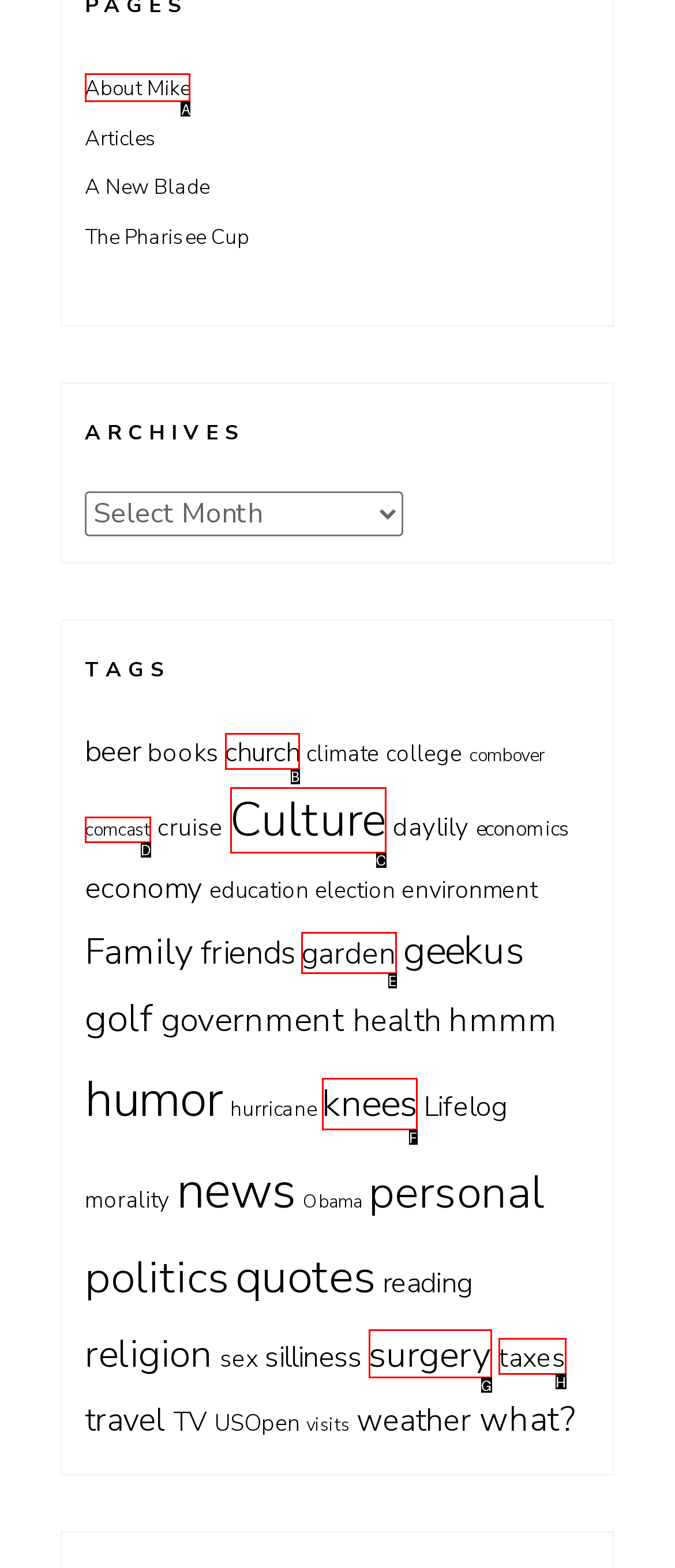Show which HTML element I need to click to perform this task: Click on the 'About Mike' link Answer with the letter of the correct choice.

A